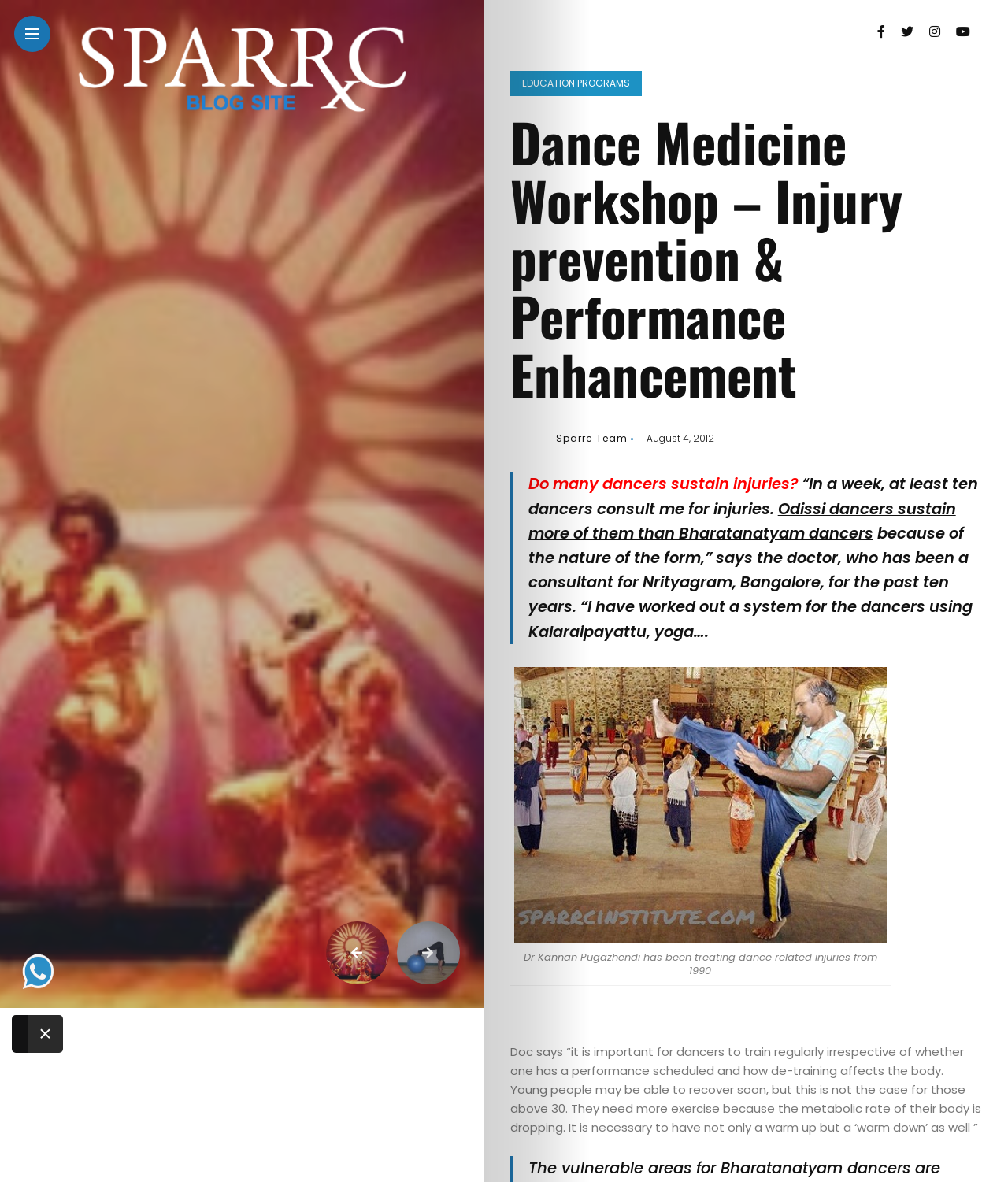Provide the bounding box coordinates, formatted as (top-left x, top-left y, bottom-right x, bottom-right y), with all values being floating point numbers between 0 and 1. Identify the bounding box of the UI element that matches the description: FAMES

[0.503, 0.509, 0.59, 0.541]